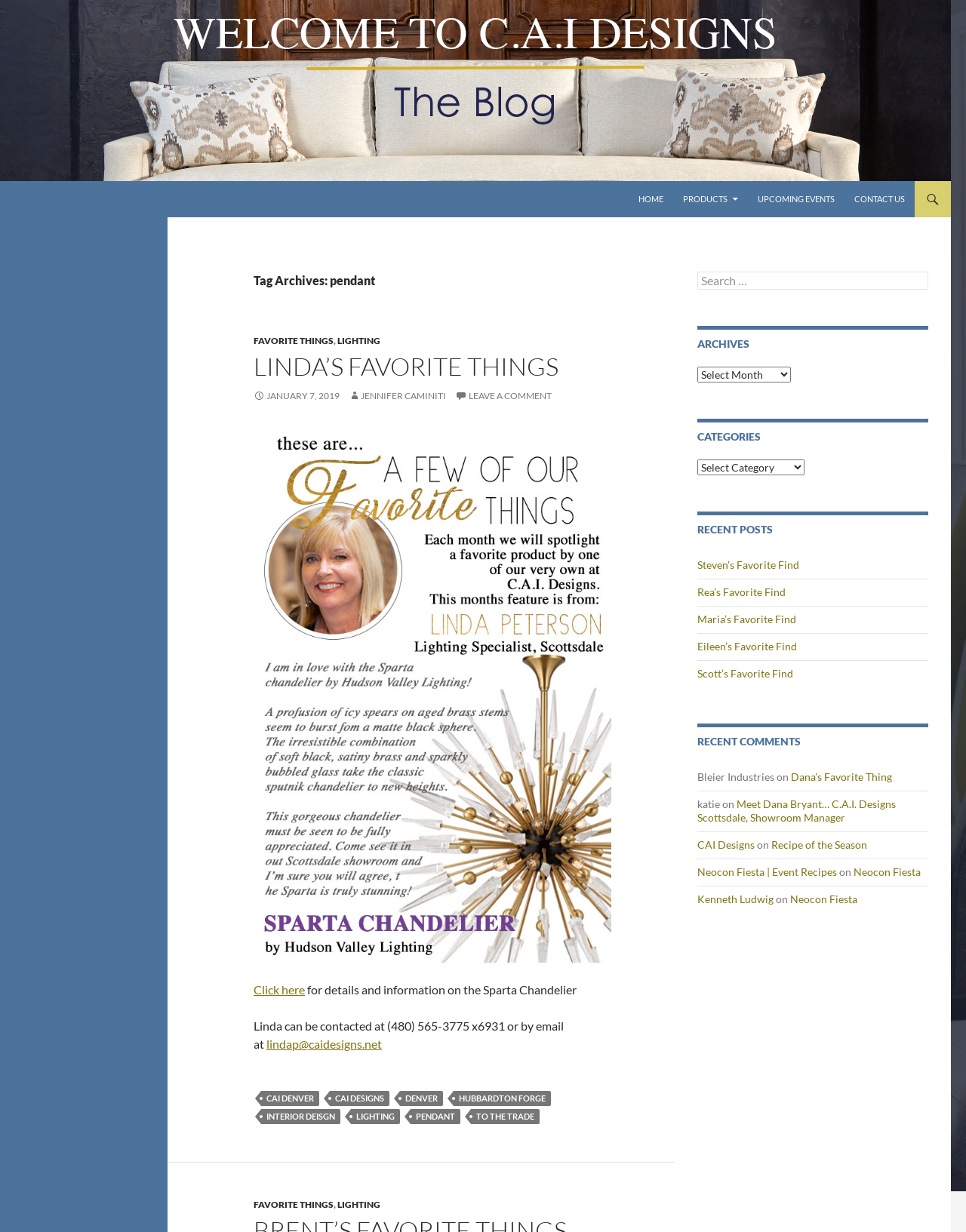Generate a thorough caption detailing the webpage content.

The webpage is a blog post from CAI Designs, with a focus on a pendant. At the top, there is a header section with a logo and a navigation menu that includes links to "HOME", "PRODUCTS", "UPCOMING EVENTS", and "CONTACT US". Below the header, there is a title "Tag Archives: pendant" that indicates the content of the page.

The main content of the page is an article that discusses a pendant, with a heading "LINDA'S FAVORITE THINGS" and a subheading "JANUARY 7, 2019". The article includes a figure, likely an image of the pendant, and a paragraph of text that provides details about the pendant. There is also a link to "Click here" for more information and a contact email address.

On the right-hand side of the page, there is a sidebar with several sections. The first section is a search bar with a label "Search for:". Below the search bar, there are headings for "ARCHIVES", "CATEGORIES", and "RECENT POSTS", each with a dropdown menu or a list of links. The "RECENT POSTS" section includes five links to recent blog posts.

Further down the sidebar, there is a section for "RECENT COMMENTS" that lists five recent comments with links to the corresponding blog posts.

At the bottom of the page, there is a footer section with links to various categories, including "CAI DENVER", "CAI DESIGNS", "DENVER", "HUBBARDTON FORGE", "INTERIOR DESIGN", "LIGHTING", and "PENDANT".